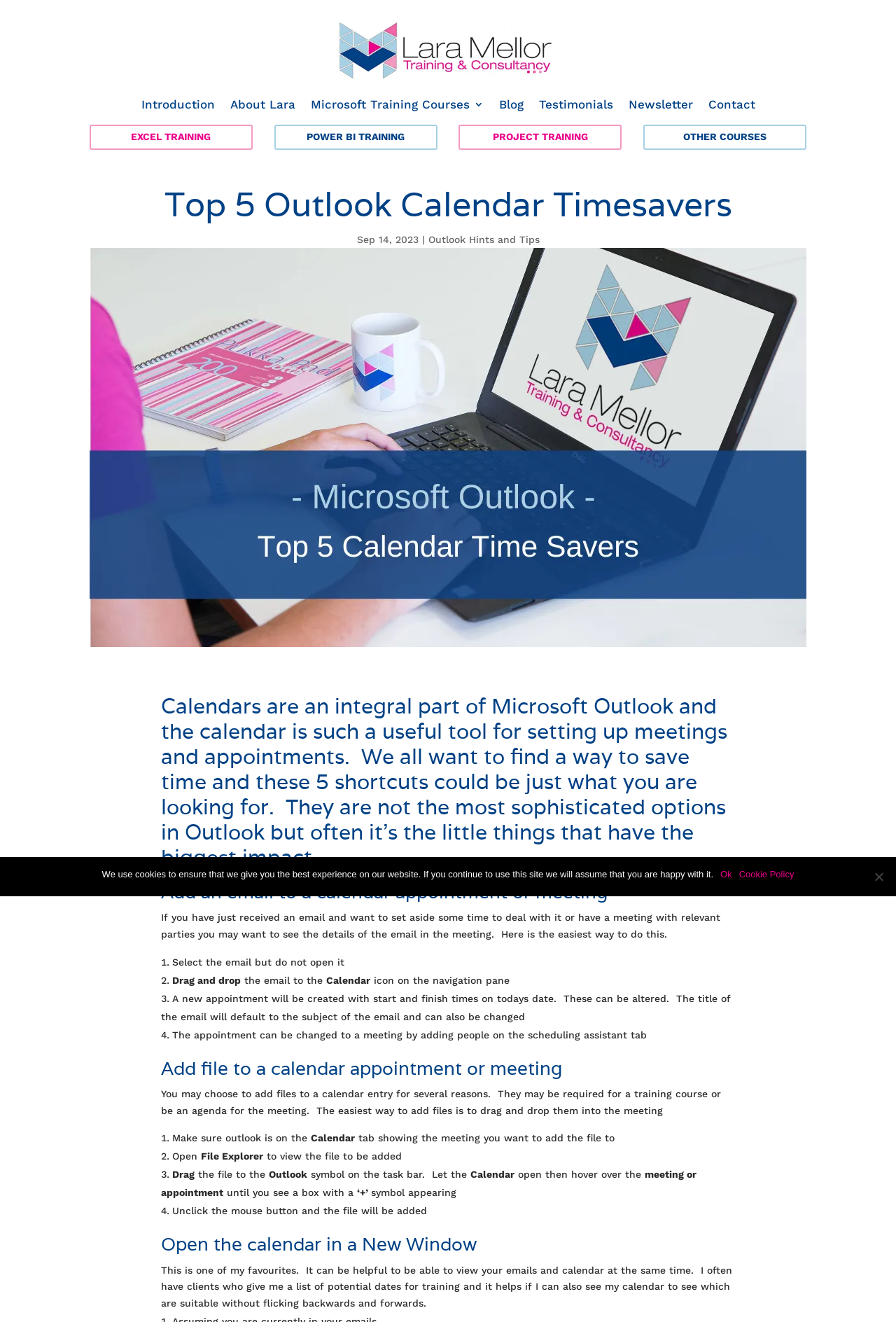Locate the bounding box coordinates of the clickable region to complete the following instruction: "Click on the 'EXCEL TRAINING' link."

[0.1, 0.094, 0.282, 0.114]